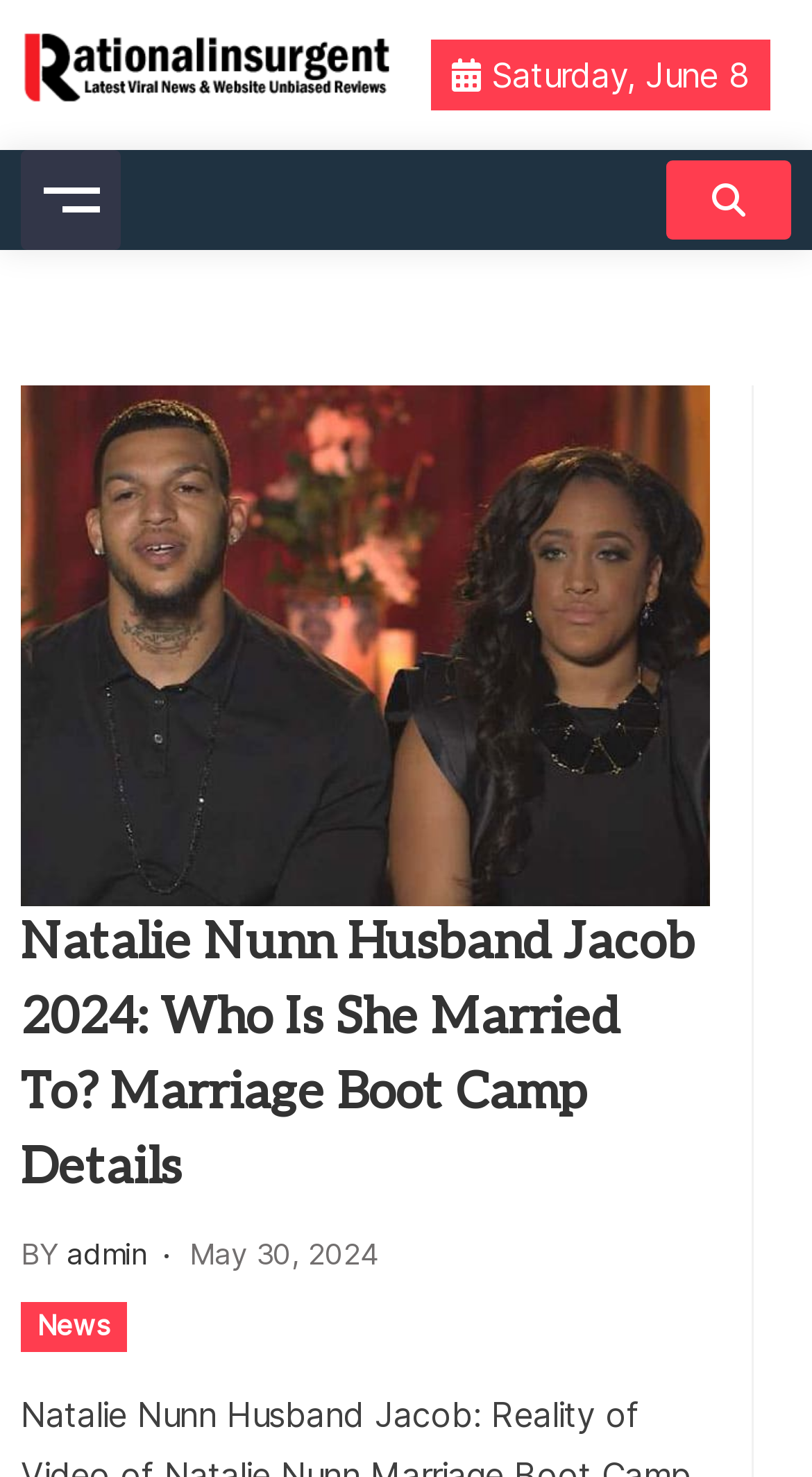Who is the author of the latest article?
Craft a detailed and extensive response to the question.

I found the author of the latest article by looking at the link element with the text 'admin' which is located next to the 'BY' text below the article title.